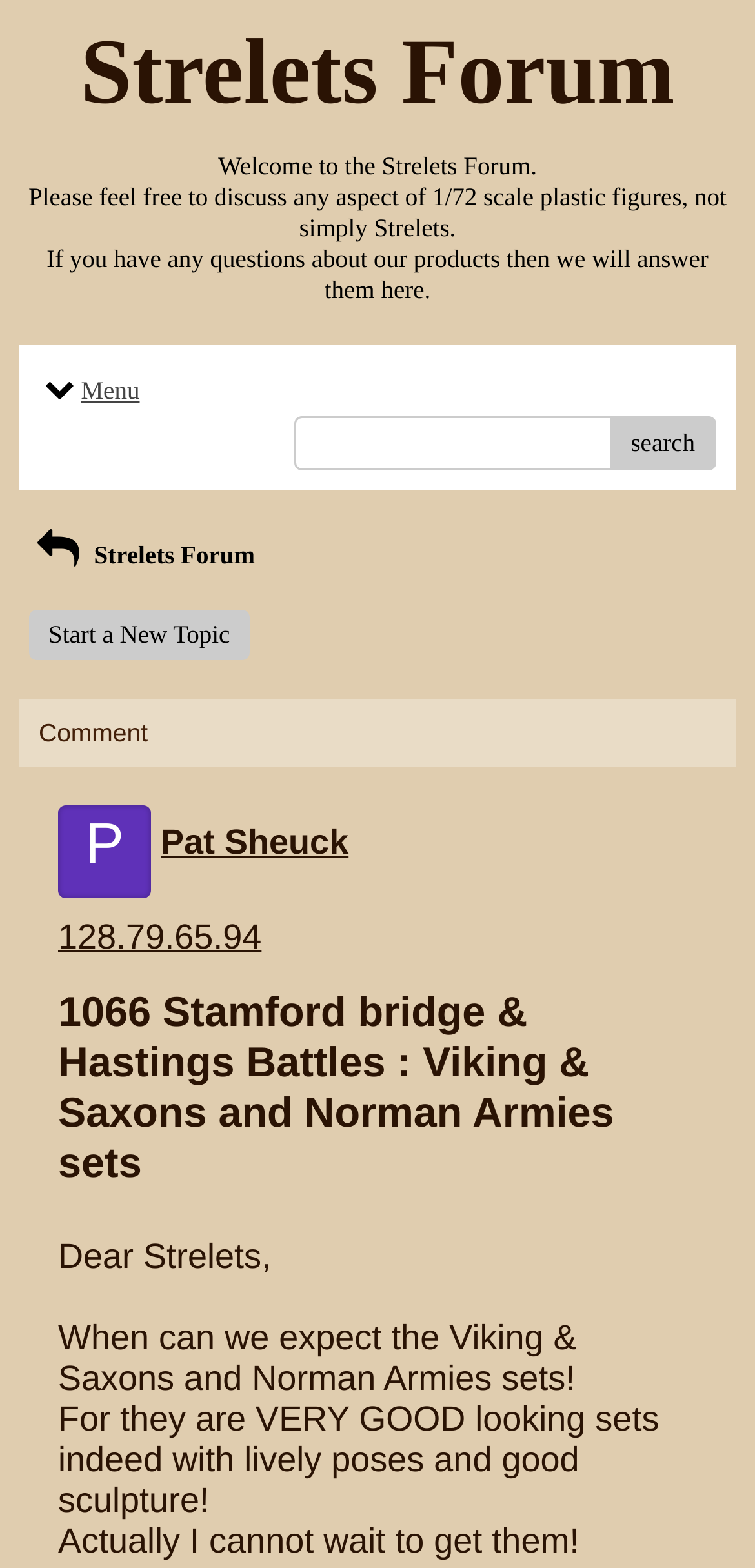Describe all the key features and sections of the webpage thoroughly.

The webpage is a forum discussion page titled "Strelets Forum". At the top, there is a heading with the same title, followed by a brief welcome message and a description of the forum's purpose. Below this, there is a section with a menu link and a search bar, where users can input text and click a "search" button.

On the left side, there is a section with a link to start a new topic, and below it, a comment section with a few posts. The first post is from a user named "Pat Sheuck" and has a link to view messages from this user. The post is about inquiring about the release of Viking & Saxons and Norman Armies sets, and the user expresses their enthusiasm for the sets.

There are a total of 4 paragraphs in the post, with the user asking when the sets can be expected and complimenting the sets' design and sculpture. The post is followed by a link to the user's IP address.